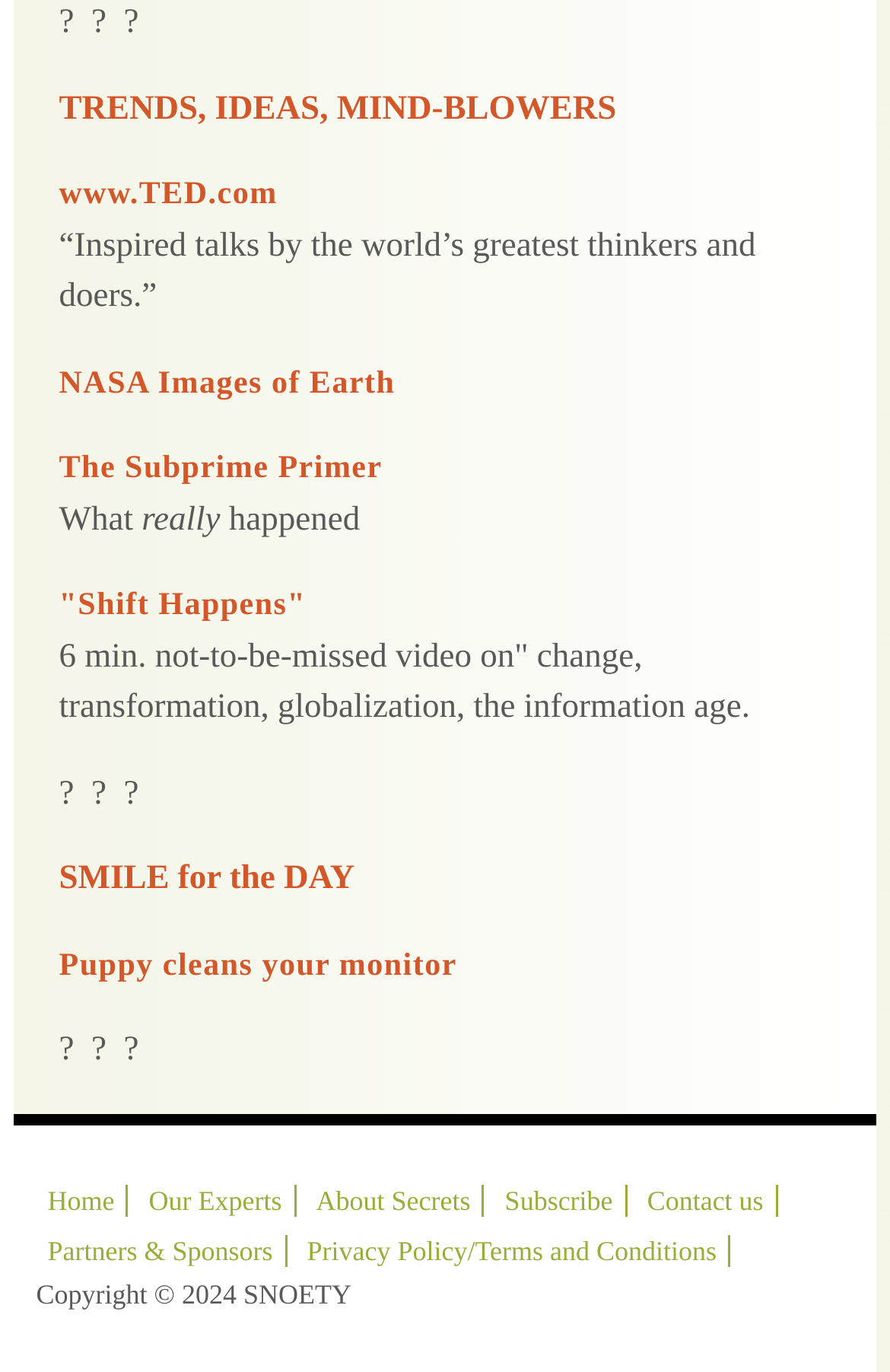Please indicate the bounding box coordinates of the element's region to be clicked to achieve the instruction: "Watch 'Shift Happens' video". Provide the coordinates as four float numbers between 0 and 1, i.e., [left, top, right, bottom].

[0.066, 0.43, 0.344, 0.454]